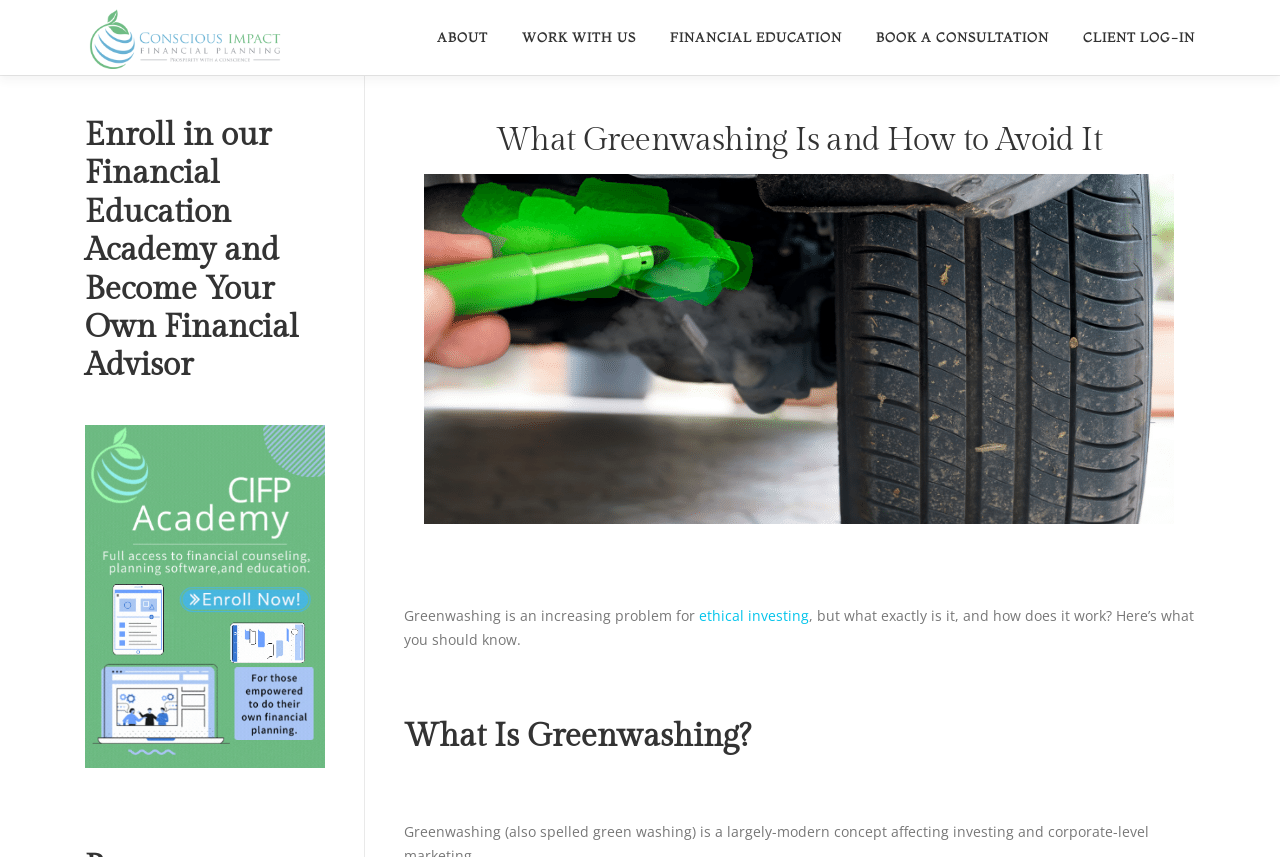Determine the bounding box coordinates for the area that should be clicked to carry out the following instruction: "Click on ABOUT".

[0.328, 0.0, 0.395, 0.088]